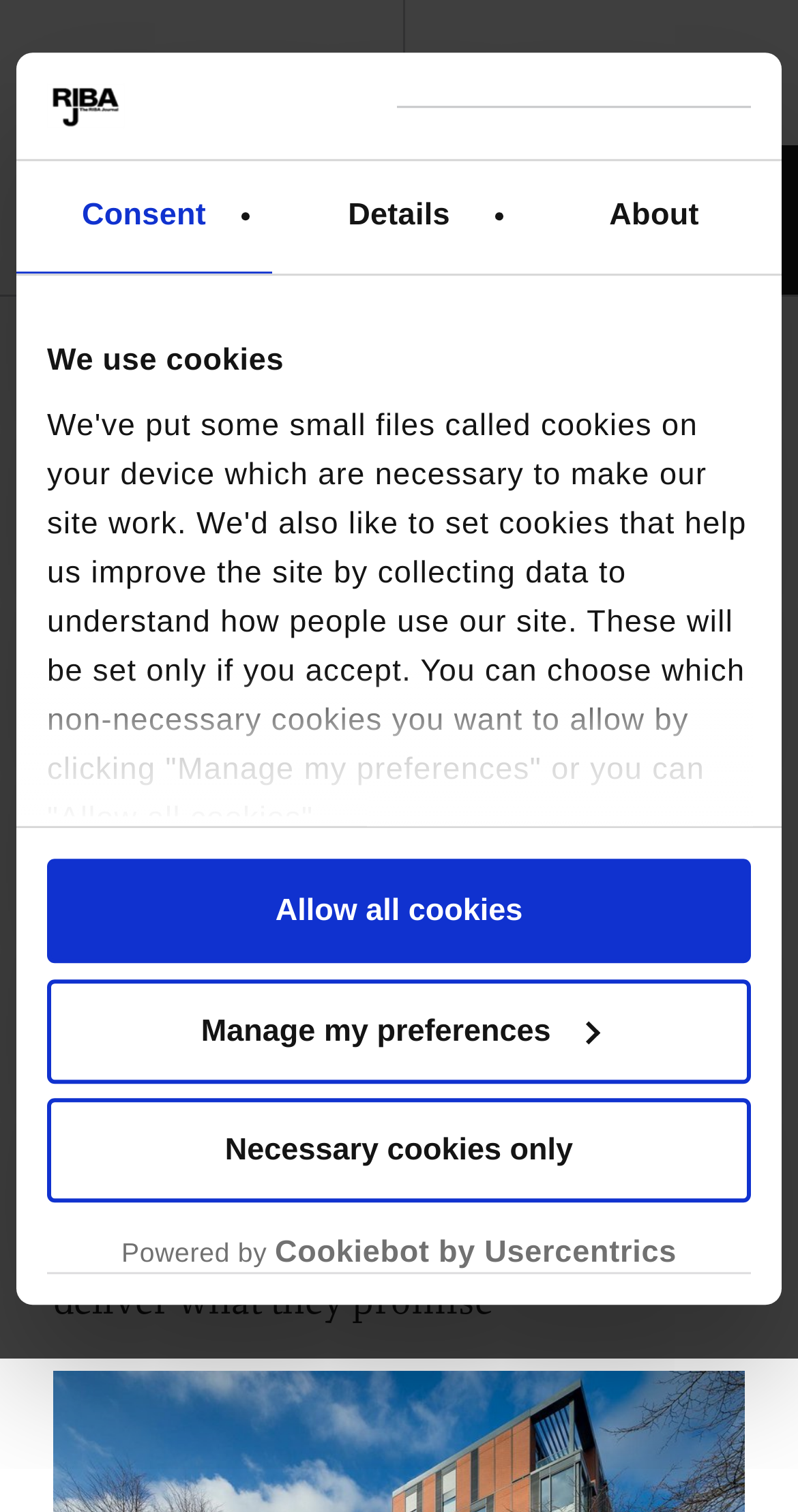Locate and extract the headline of this webpage.

Working with tradespeople on site is key to Passivhaus success